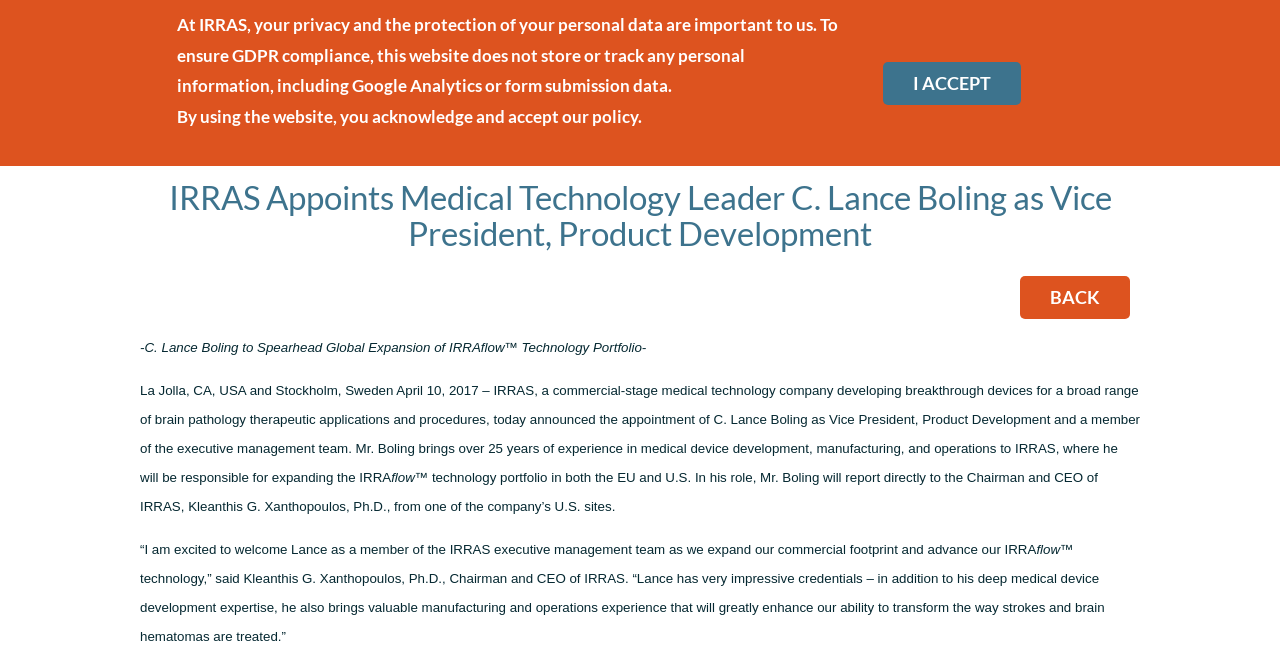Who is the new Vice President, Product Development?
Answer the question with a single word or phrase by looking at the picture.

C. Lance Boling